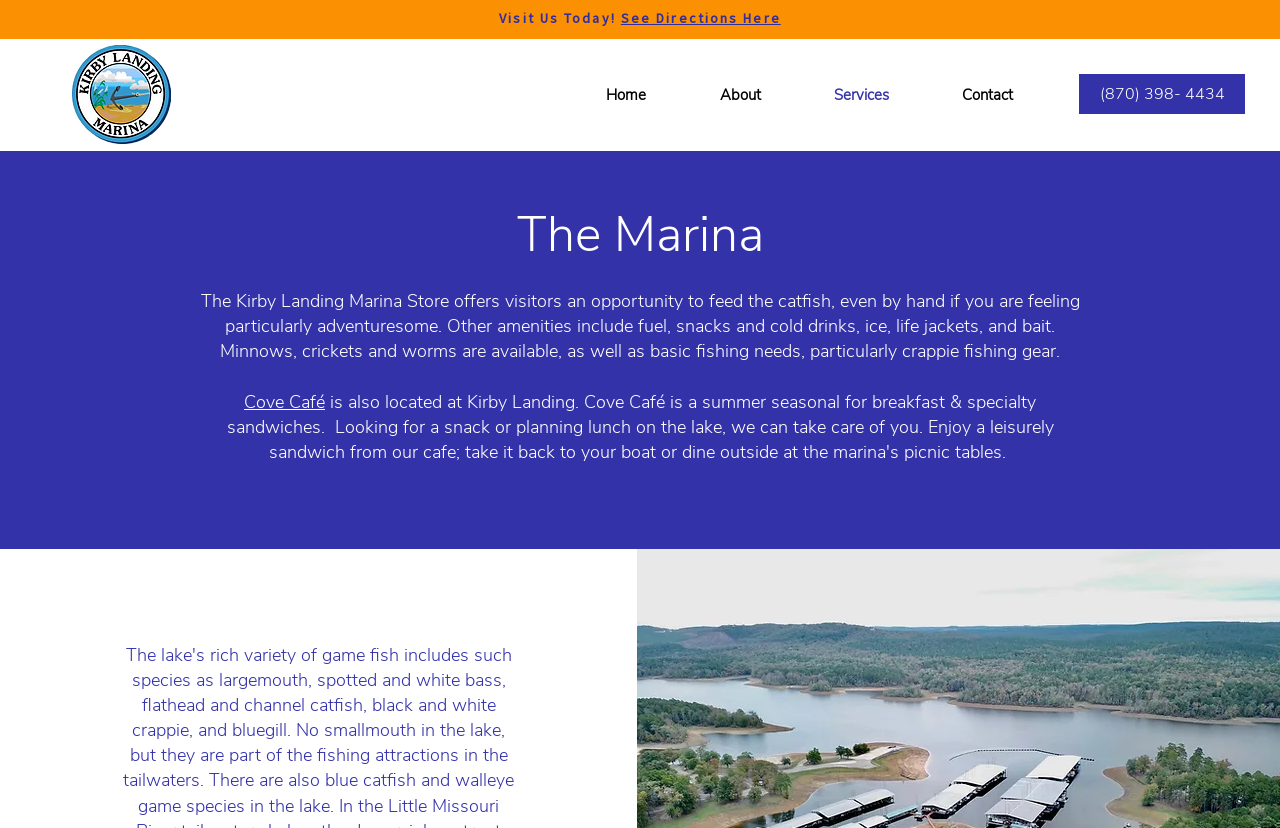Analyze the image and provide a detailed answer to the question: What is the name of the marina?

I found the answer by looking at the link 'Kirby Landing Marina, Homepage' which is located at the top left of the webpage, and also by reading the static text 'The Kirby Landing Marina Store offers visitors...' which mentions the name of the marina.